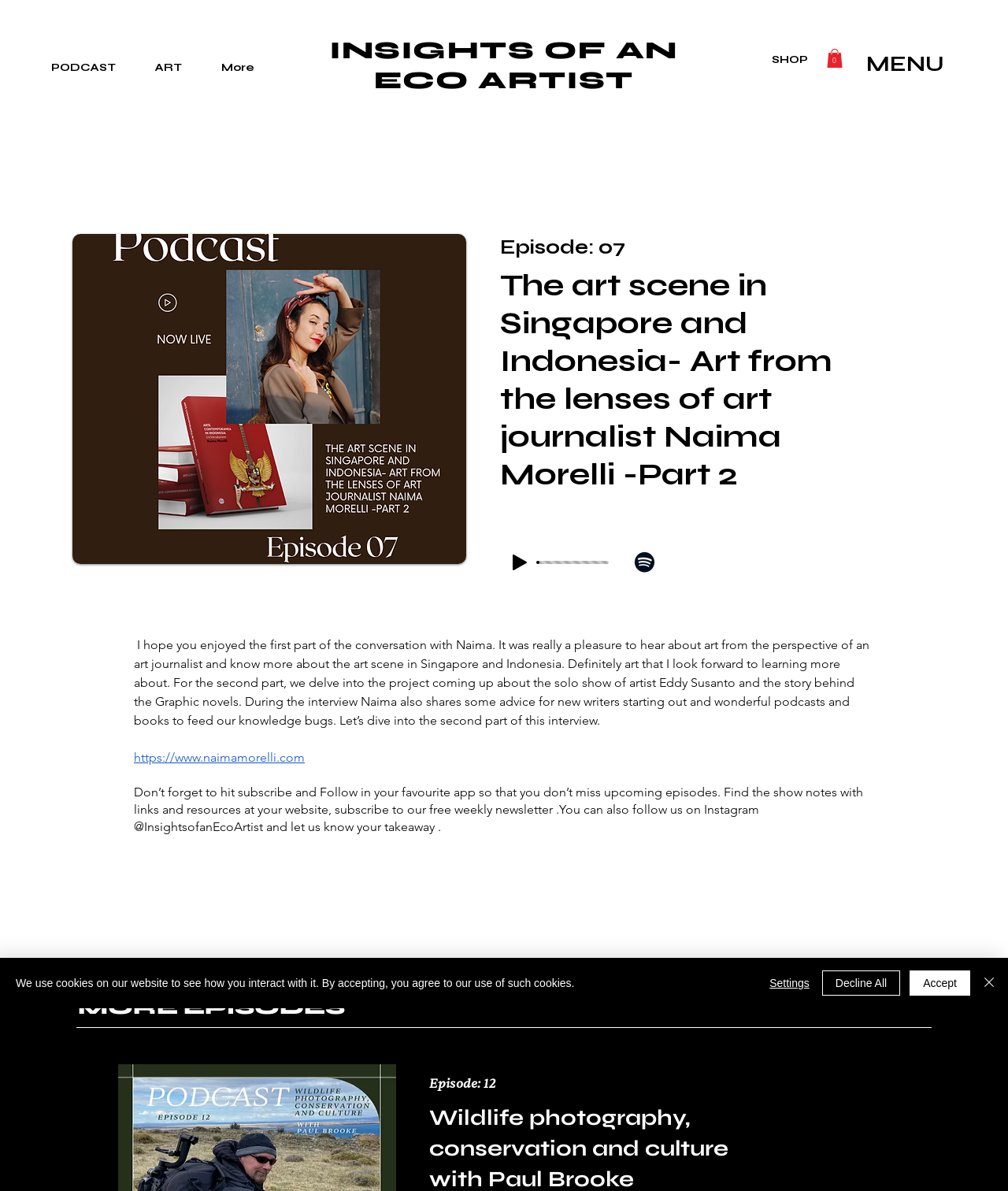Specify the bounding box coordinates of the element's area that should be clicked to execute the given instruction: "Open the SHOP page". The coordinates should be four float numbers between 0 and 1, i.e., [left, top, right, bottom].

[0.766, 0.044, 0.802, 0.056]